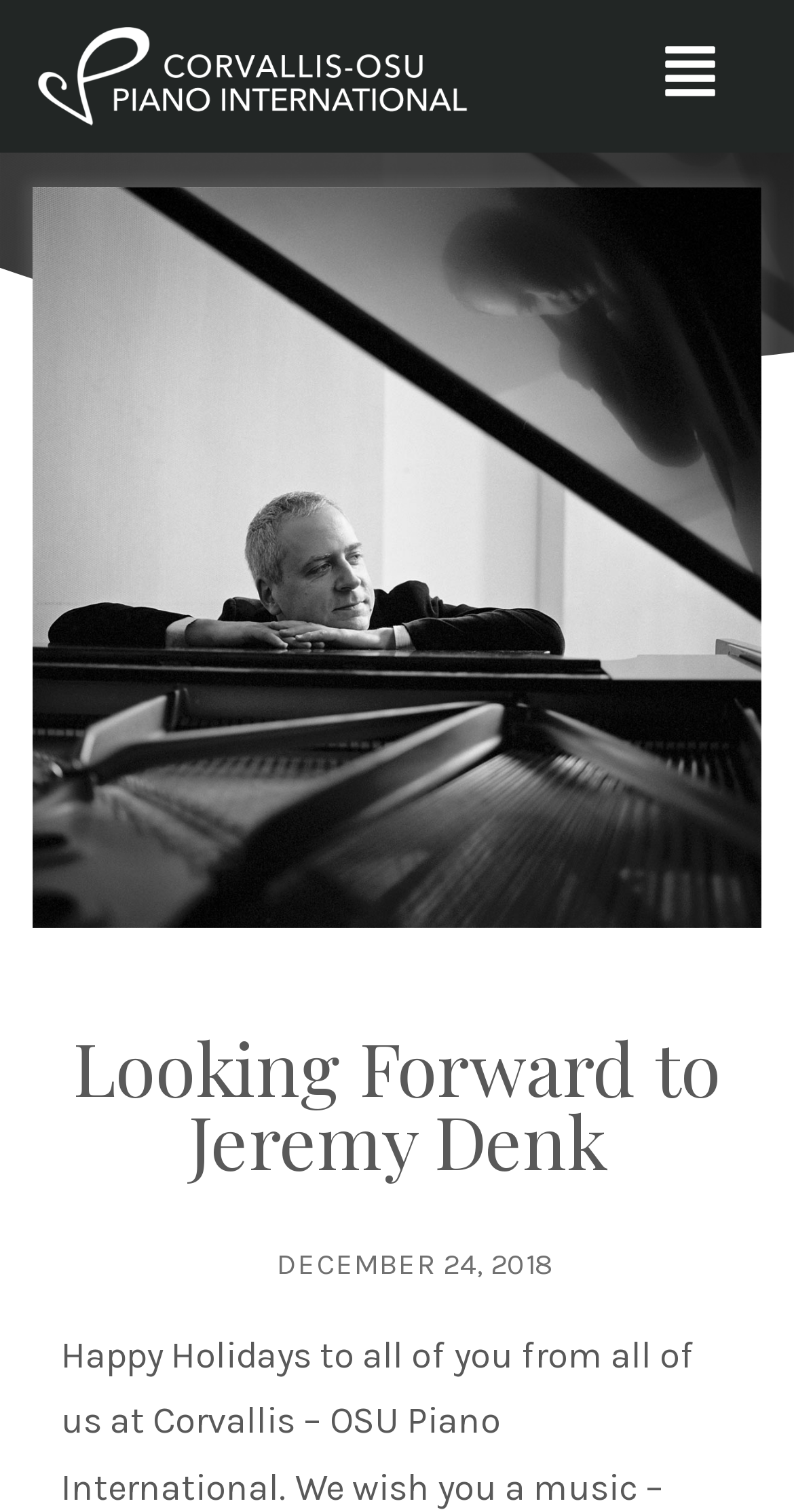How many images are visible on the webpage?
Based on the image, provide a one-word or brief-phrase response.

2